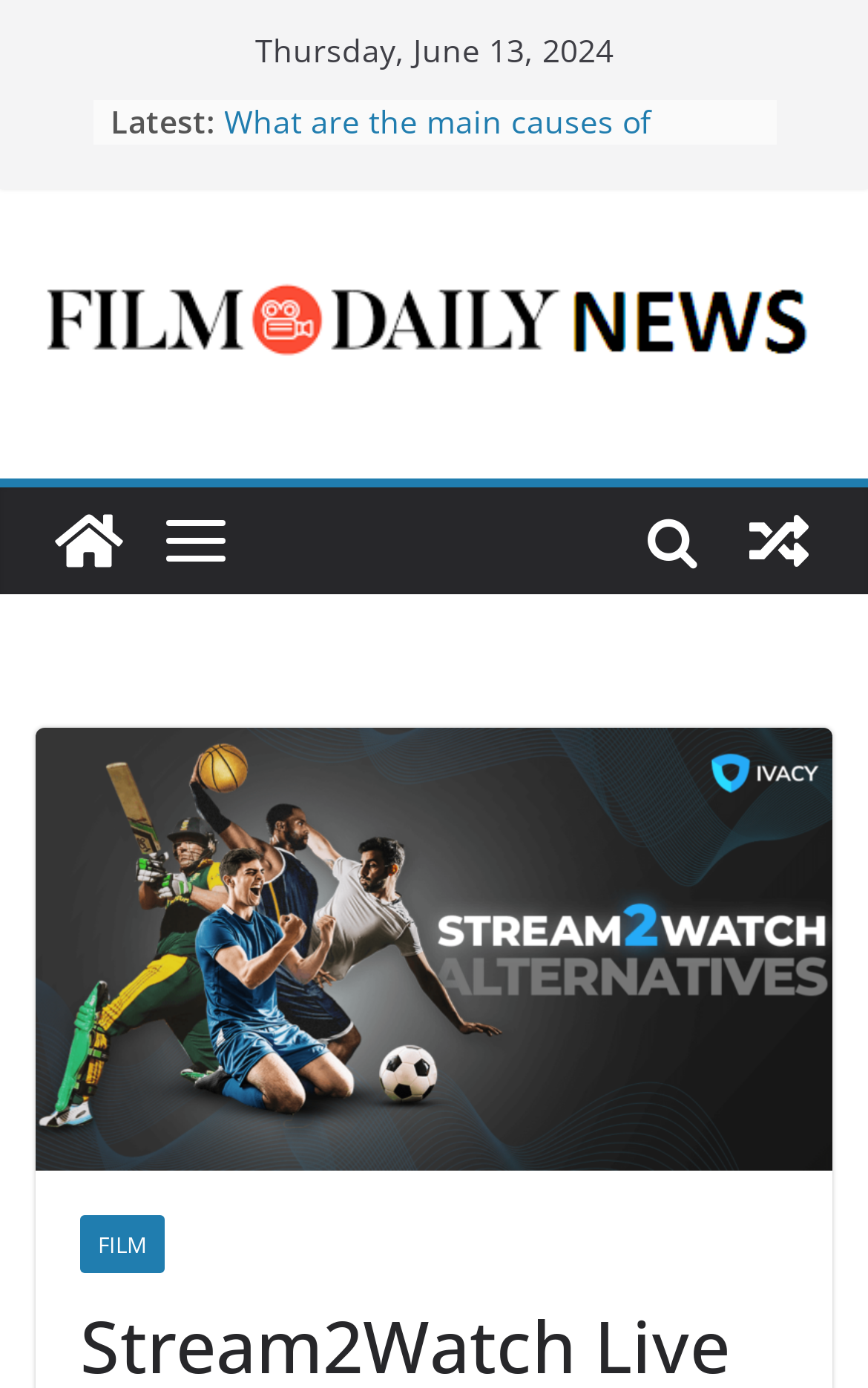Determine the bounding box coordinates for the HTML element mentioned in the following description: "Film". The coordinates should be a list of four floats ranging from 0 to 1, represented as [left, top, right, bottom].

[0.092, 0.876, 0.19, 0.917]